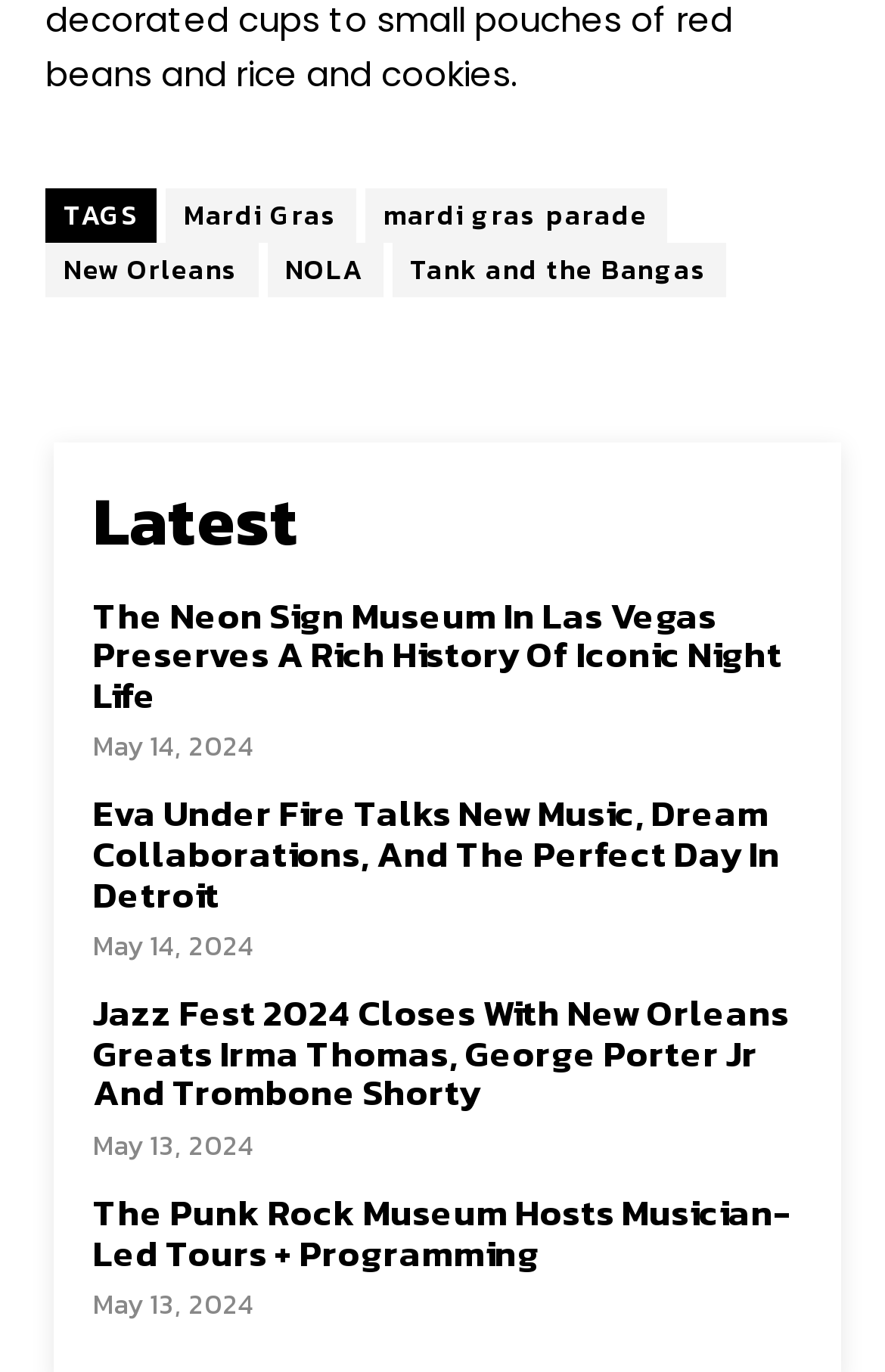Please identify the bounding box coordinates of the region to click in order to complete the task: "Learn about the Punk Rock Museum's musician-led tours". The coordinates must be four float numbers between 0 and 1, specified as [left, top, right, bottom].

[0.105, 0.863, 0.895, 0.932]